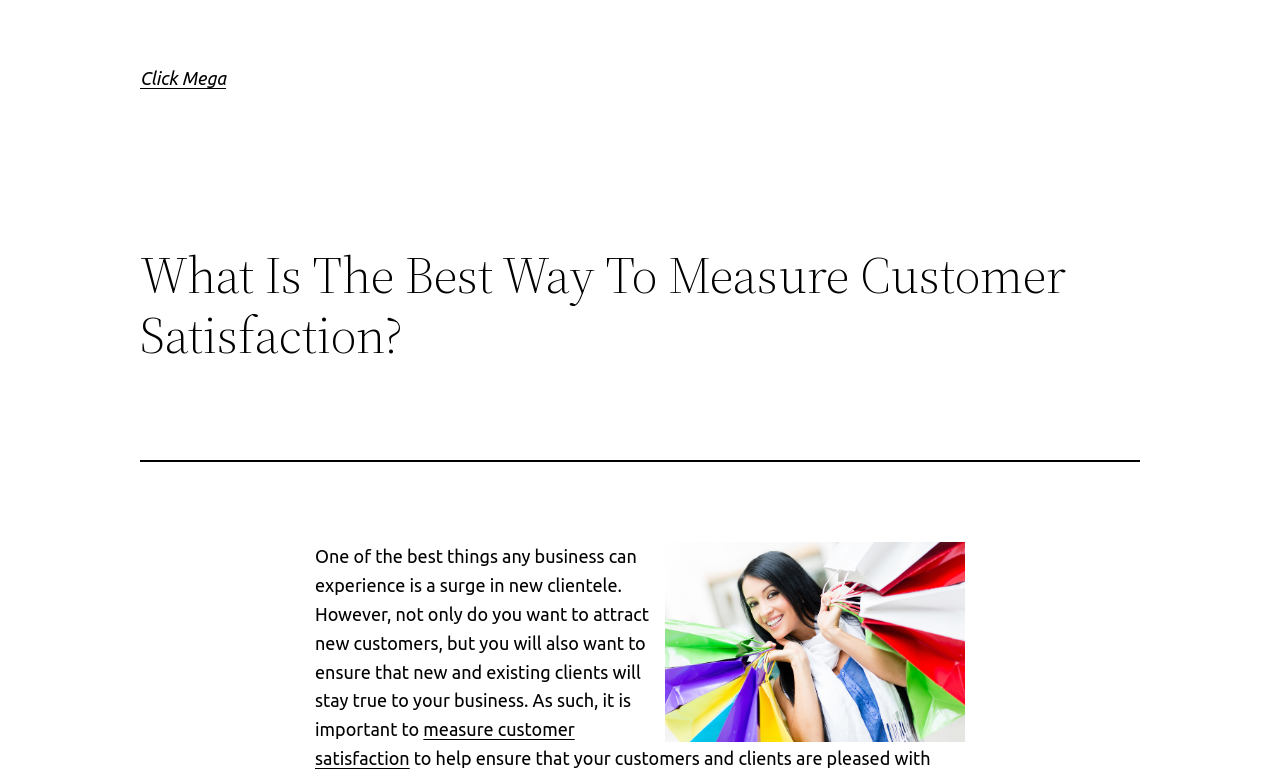Give a detailed overview of the webpage's appearance and contents.

The webpage is about measuring customer satisfaction, with a focus on attracting and retaining clients. At the top, there is a heading that reads "Click Mega" and a link with the same text, positioned on the left side of the page. Below this, there is a larger heading that asks "What Is The Best Way To Measure Customer Satisfaction?" which spans most of the page's width.

Underneath the heading, there is a horizontal separator line that divides the page into two sections. On the right side of the page, there is an image related to a retail audit, taking up about a quarter of the page's height.

On the left side of the page, there is a block of text that discusses the importance of measuring customer satisfaction to ensure that new and existing clients remain loyal to a business. This text is positioned below the heading and above the image. Within this text, there is a link to "measure customer satisfaction" at the bottom, which is slightly indented from the rest of the text.